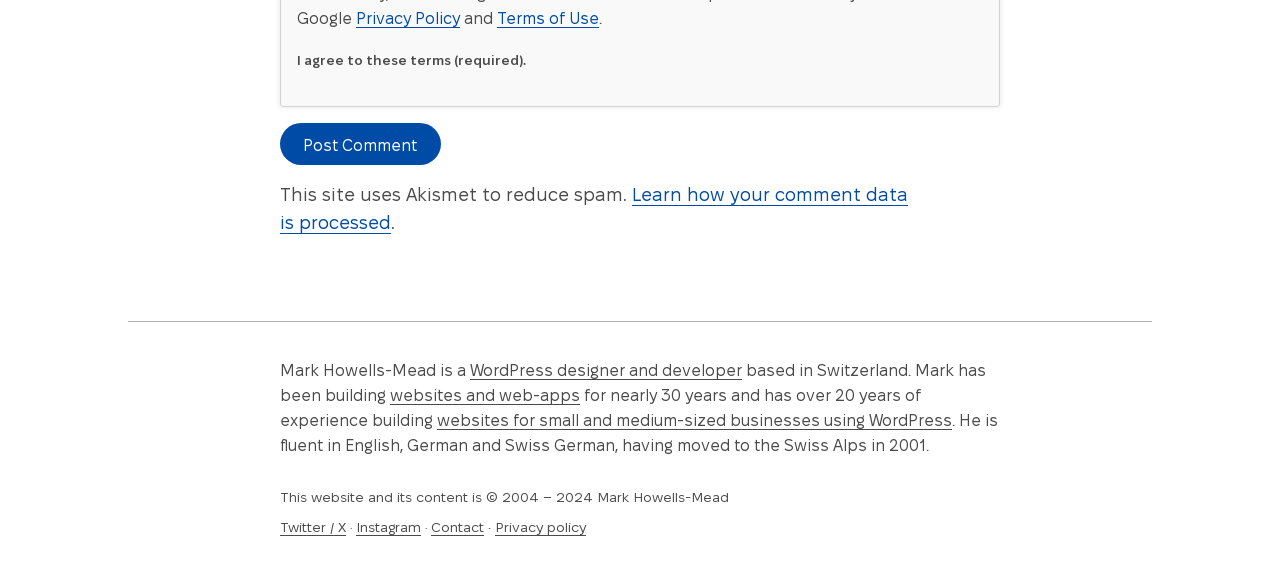Please specify the bounding box coordinates of the element that should be clicked to execute the given instruction: 'Visit the 'Twitter / X' page'. Ensure the coordinates are four float numbers between 0 and 1, expressed as [left, top, right, bottom].

[0.219, 0.902, 0.27, 0.925]